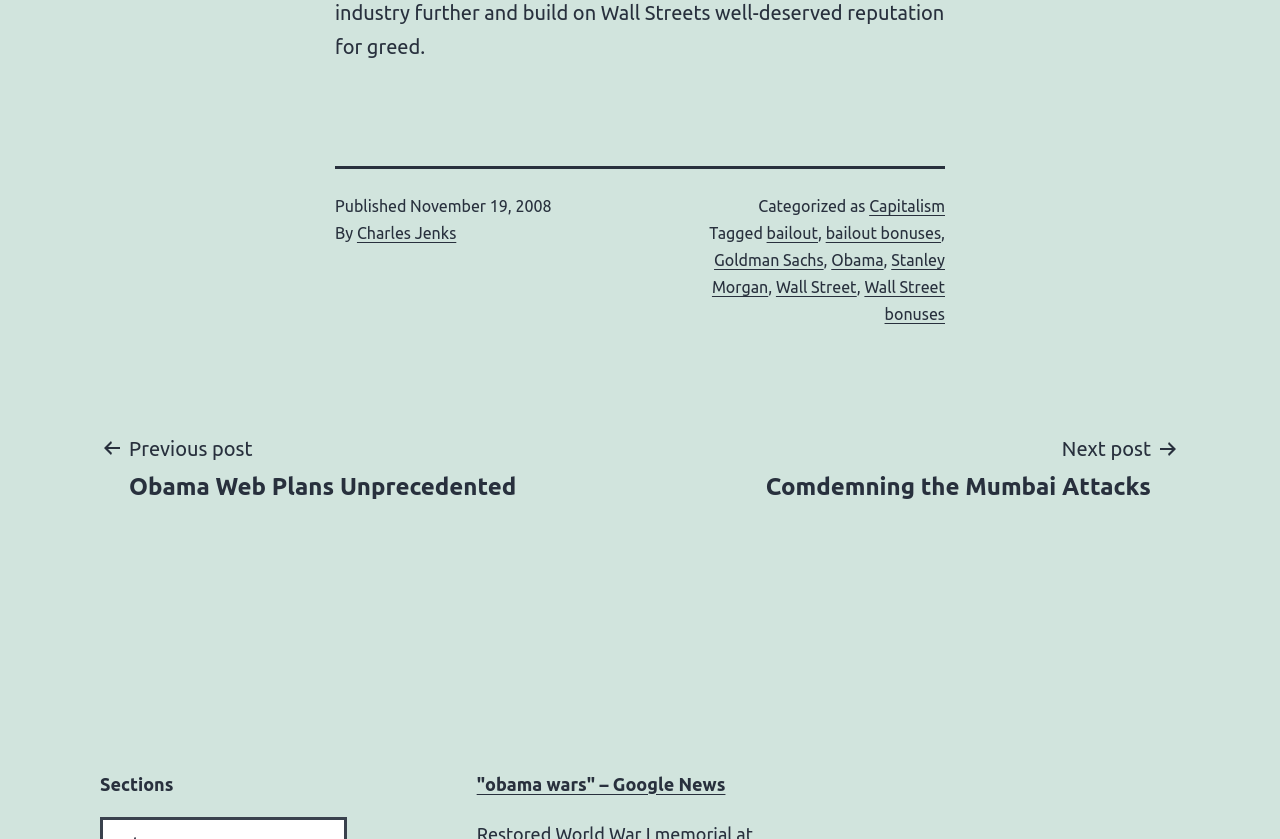Identify the bounding box coordinates of the area you need to click to perform the following instruction: "Go to the next post".

[0.576, 0.514, 0.922, 0.598]